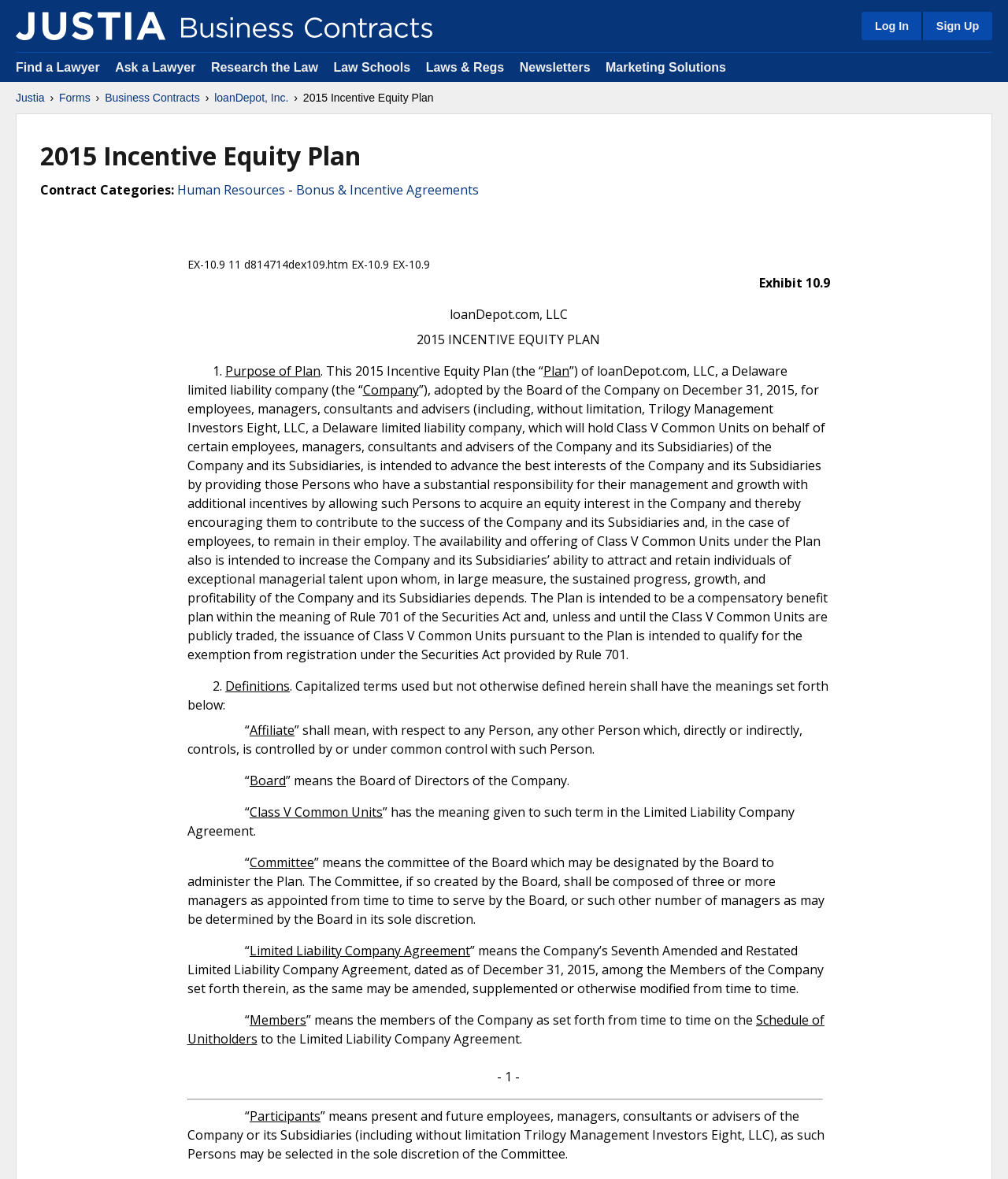What is the meaning of 'Class V Common Units'?
Refer to the image and respond with a one-word or short-phrase answer.

Has the meaning given to such term in the Limited Liability Company Agreement